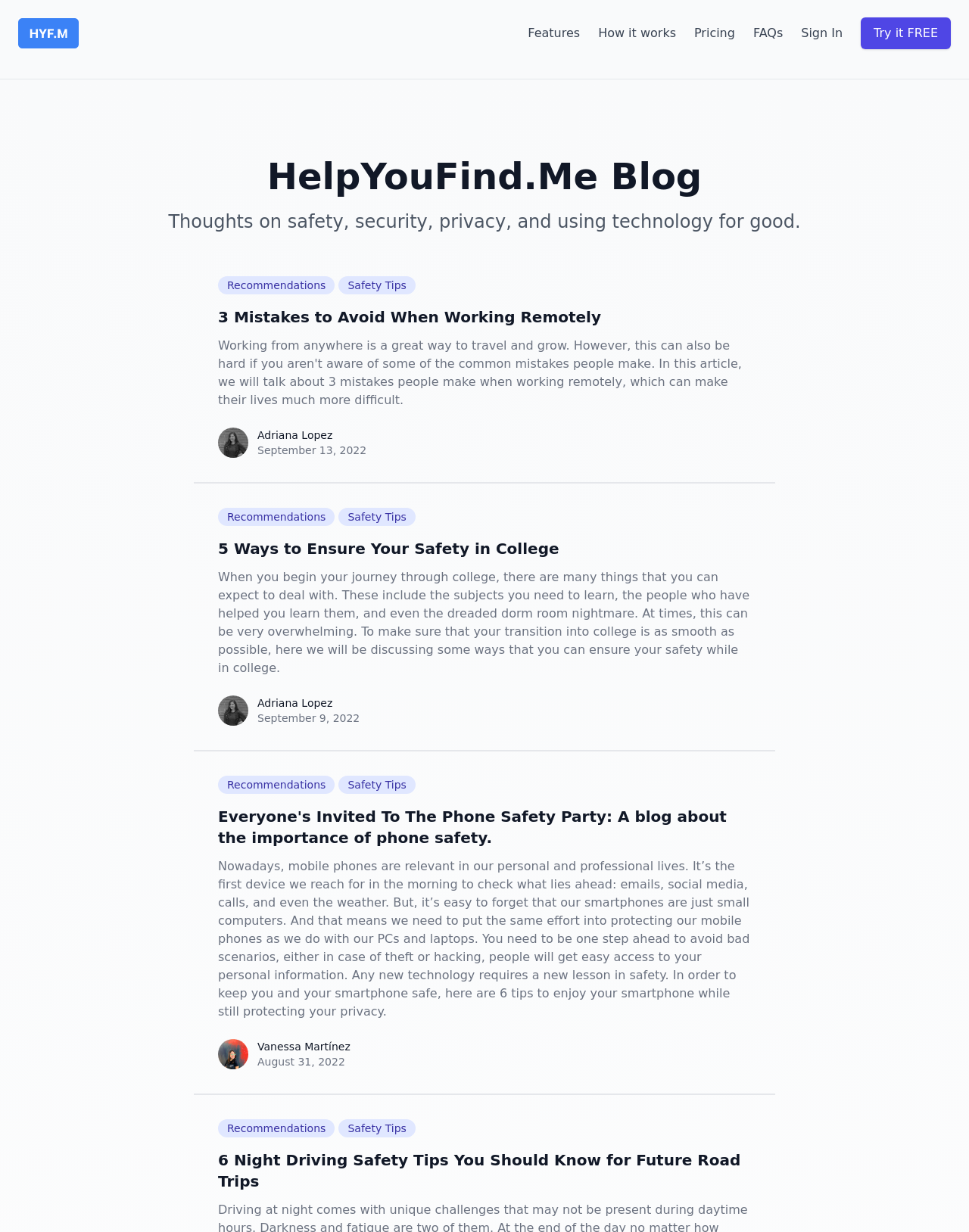Articulate a detailed summary of the webpage's content and design.

The webpage is a blog titled "HelpYouFind.Me Blog" with a focus on safety, security, privacy, and using technology for good. At the top, there is a navigation menu with links to "Features", "How it works", "Pricing", "FAQs", and "Sign In", as well as a prominent "Try it FREE" button. 

Below the navigation menu, there is a heading that reads "HelpYouFind.Me Blog" followed by a brief description of the blog's theme. The main content of the page is divided into three sections, each containing a list of articles. 

Each article section has two links at the top, "Recommendations" and "Safety Tips", which are likely categories or tags for the articles. The articles themselves are listed below these links, with each article featuring a title, a brief summary, and the author's name and image. The author's name is accompanied by the date the article was published. 

There are three articles in total, with titles such as "3 Mistakes to Avoid When Working Remotely", "5 Ways to Ensure Your Safety in College", and "Everyone's Invited To The Phone Safety Party". The articles appear to be related to safety and security in various aspects of life, such as working remotely and using mobile phones.